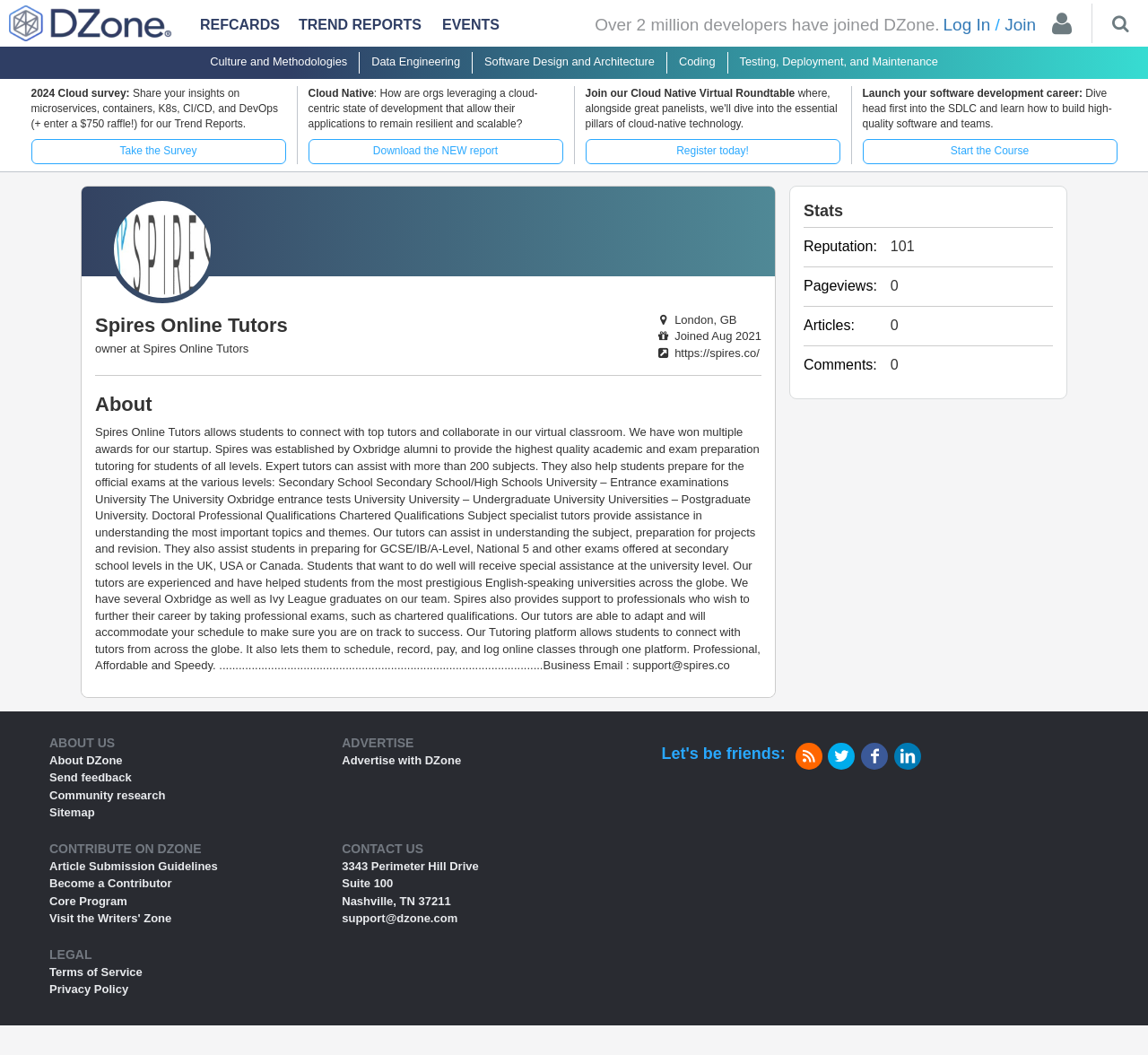Construct a comprehensive caption that outlines the webpage's structure and content.

This webpage is about Spires Online Tutors, a member of DZone. At the top, there is a DZone logo and a link to DZone, followed by a tagline "Over 2 million developers have joined DZone." To the right, there are links to log in, join, and a search icon. Below, there are several links to different categories, including Refcards, Trend Reports, Events, and various topics related to software development.

In the middle of the page, there is a section promoting a cloud survey, with a brief description and a call to action to take the survey. Below this, there are three sections: one about cloud native development, another about a virtual roundtable, and a third about launching a software development career. Each section has a brief description and a call to action, such as downloading a report or registering for the roundtable.

On the right side of the page, there is a profile section about Spires Online Tutors, including an avatar, a heading, and a brief description. Below this, there are links to the about page, stats, and a table with reputation, pageviews, articles, and comments.

At the bottom of the page, there are several sections: About Us, Advertise, Contribute on DZone, Legal, and Contact Us. Each section has links to relevant pages, such as sending feedback, community research, and terms of service.